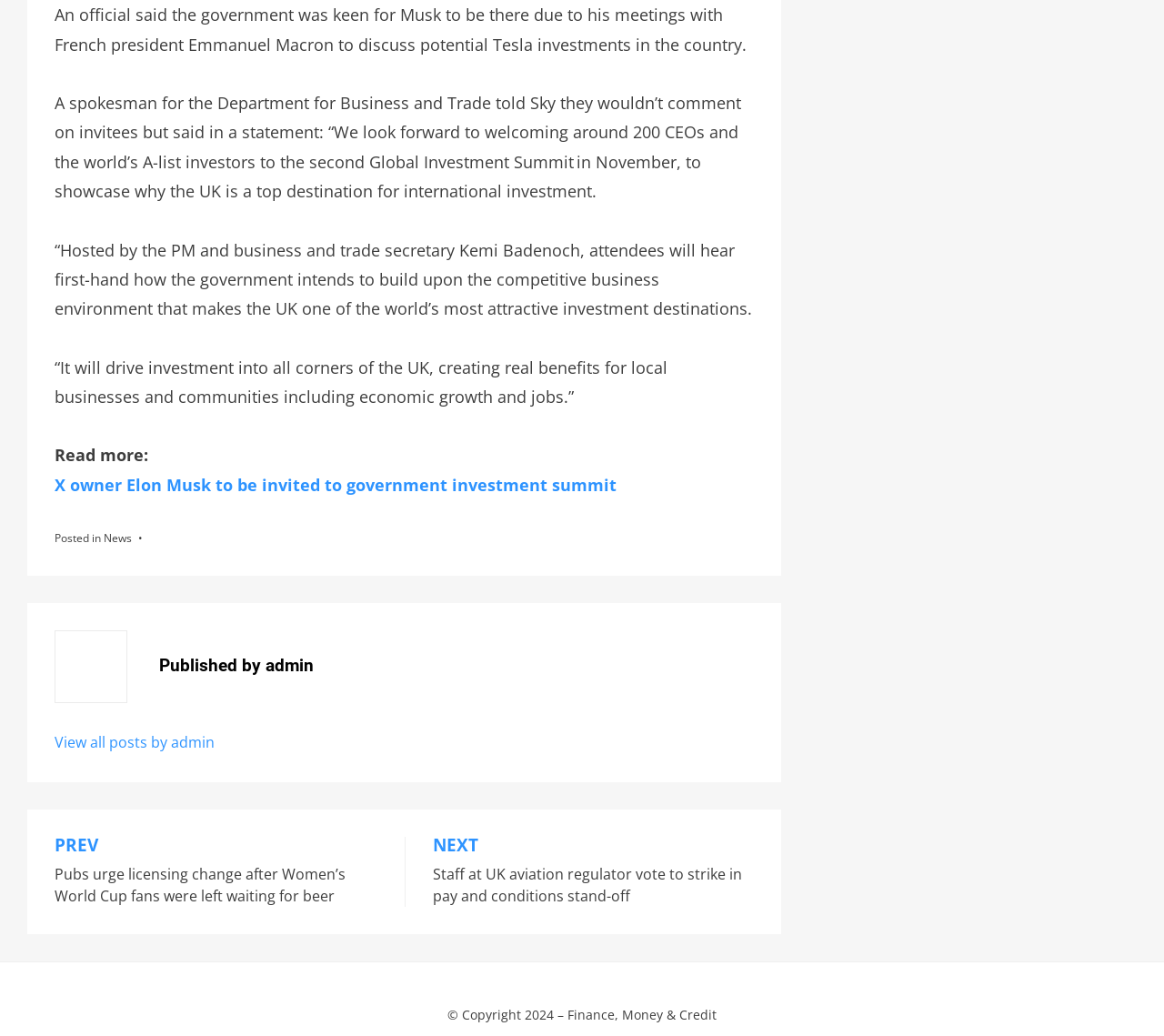What is the category of the article?
Please provide a single word or phrase as your answer based on the image.

News